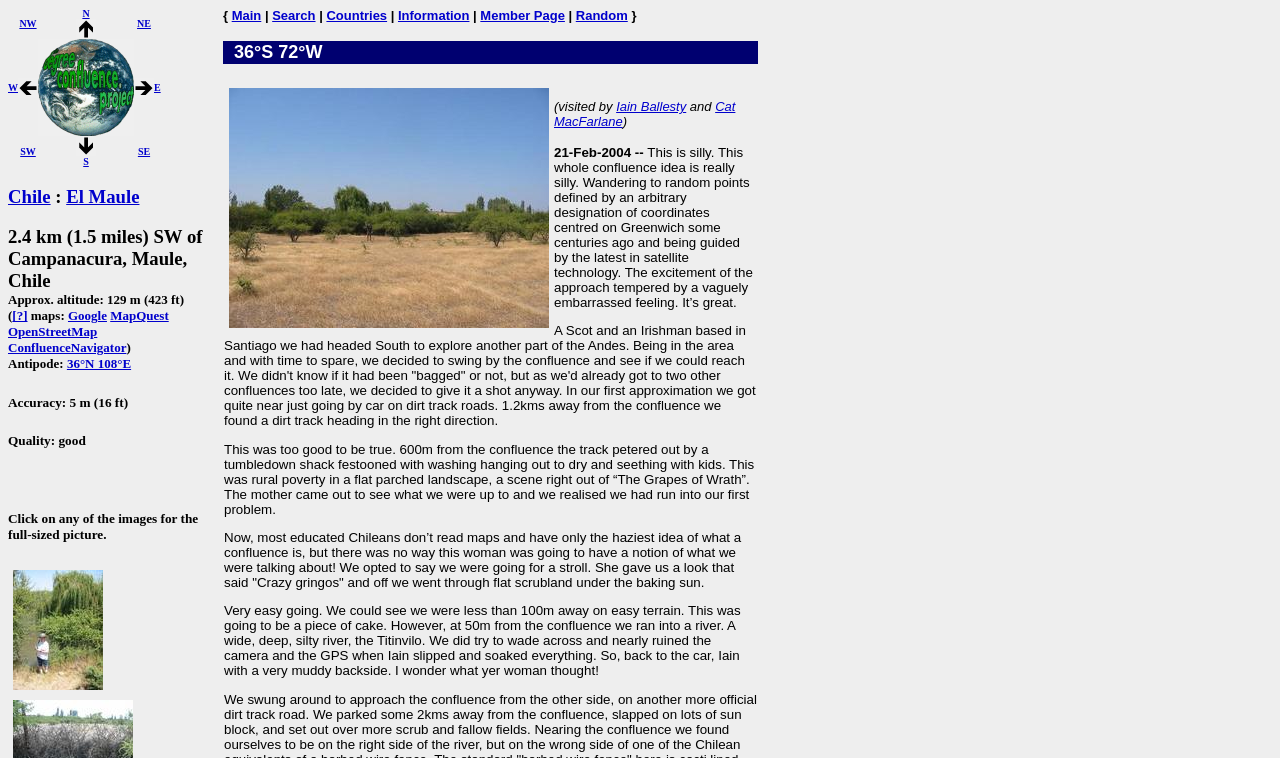Indicate the bounding box coordinates of the element that needs to be clicked to satisfy the following instruction: "View the full-sized picture of the Titinvilo River". The coordinates should be four float numbers between 0 and 1, i.e., [left, top, right, bottom].

[0.01, 0.752, 0.08, 0.911]